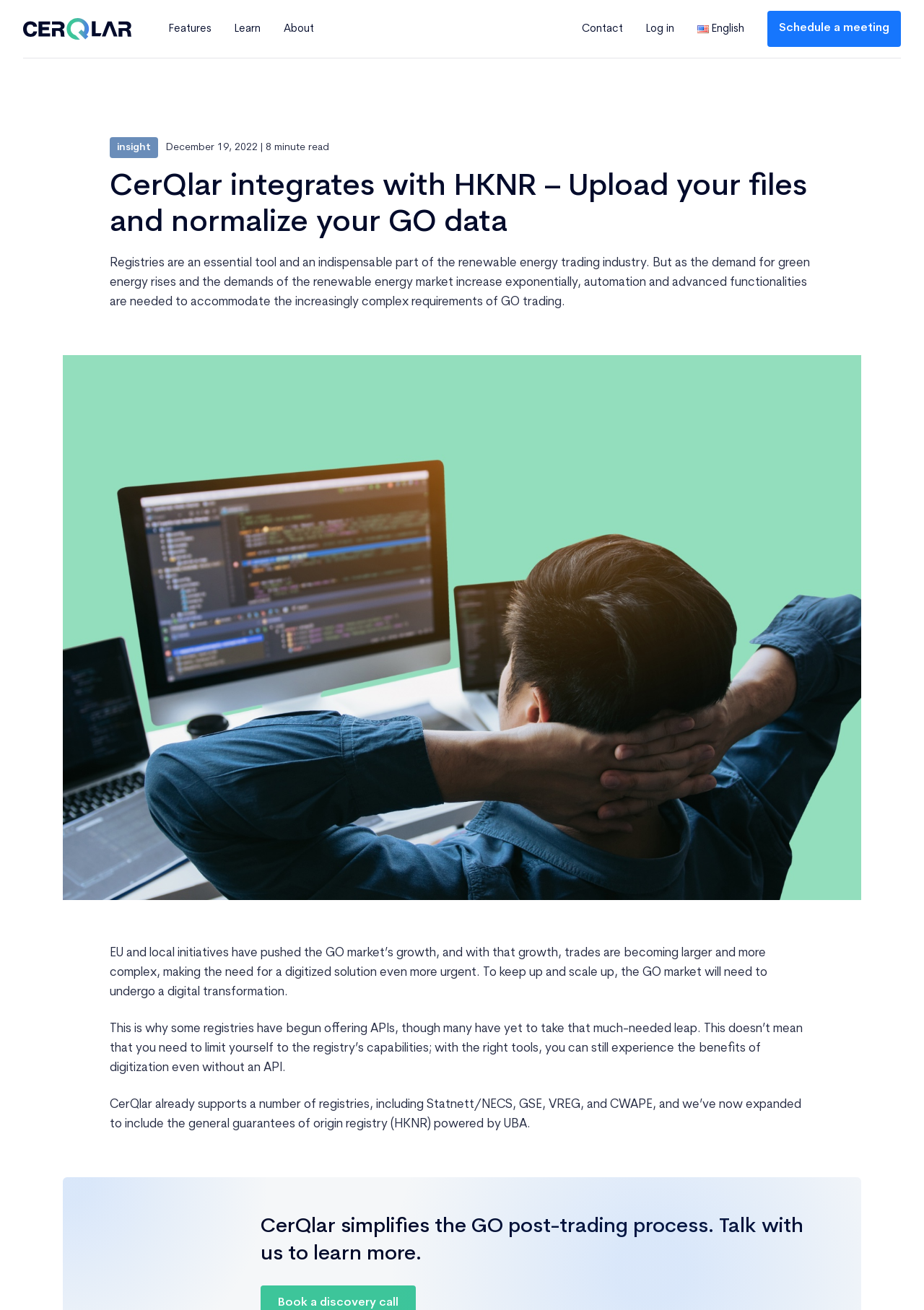Carefully examine the image and provide an in-depth answer to the question: What is the topic of the article?

The article is about the integration of CerQlar with HKNR, which is a registry for guarantees of origin, and how it can help with normalizing GO data for better decision-making.